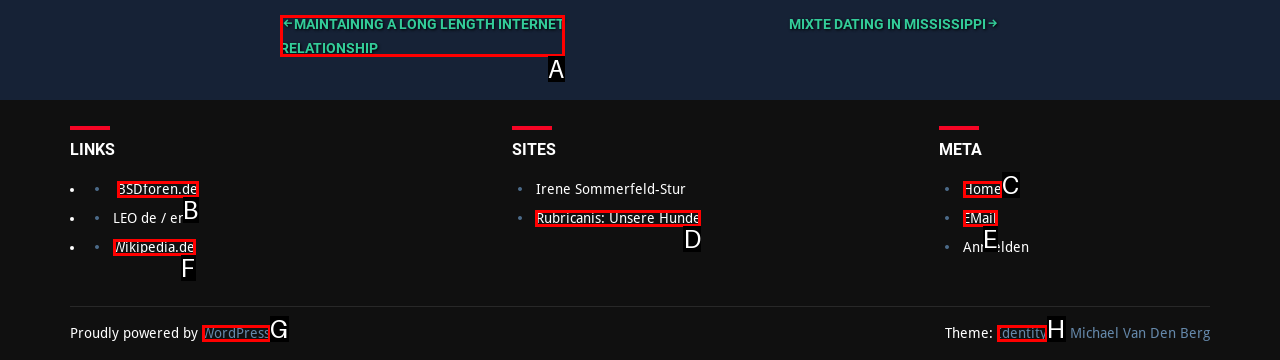Identify the correct HTML element to click for the task: Click on the link to MAINTAINING A LONG LENGTH INTERNET RELATIONSHIP. Provide the letter of your choice.

A